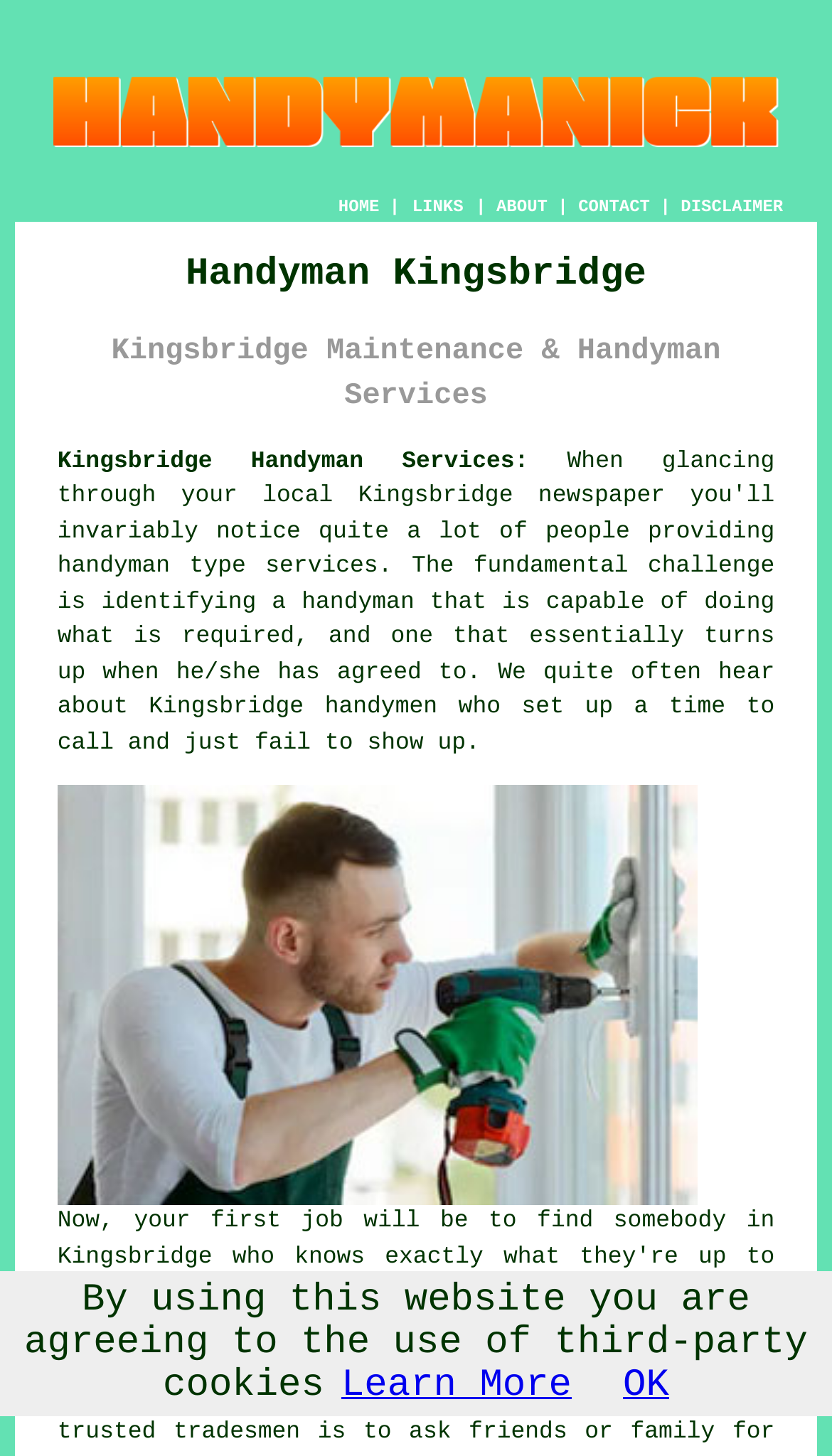What is the topic of the text below the image?
Using the image as a reference, give a one-word or short phrase answer.

Finding trusted tradesmen